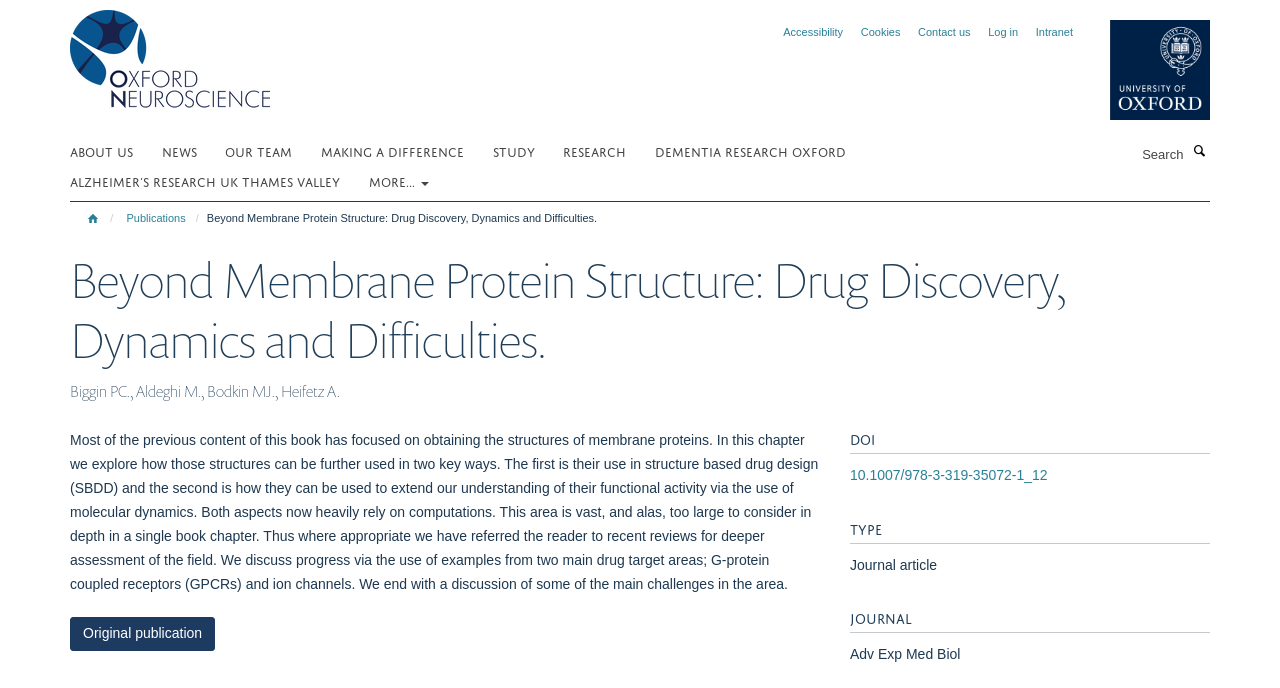Determine the main headline of the webpage and provide its text.

Beyond Membrane Protein Structure: Drug Discovery, Dynamics and Difficulties.